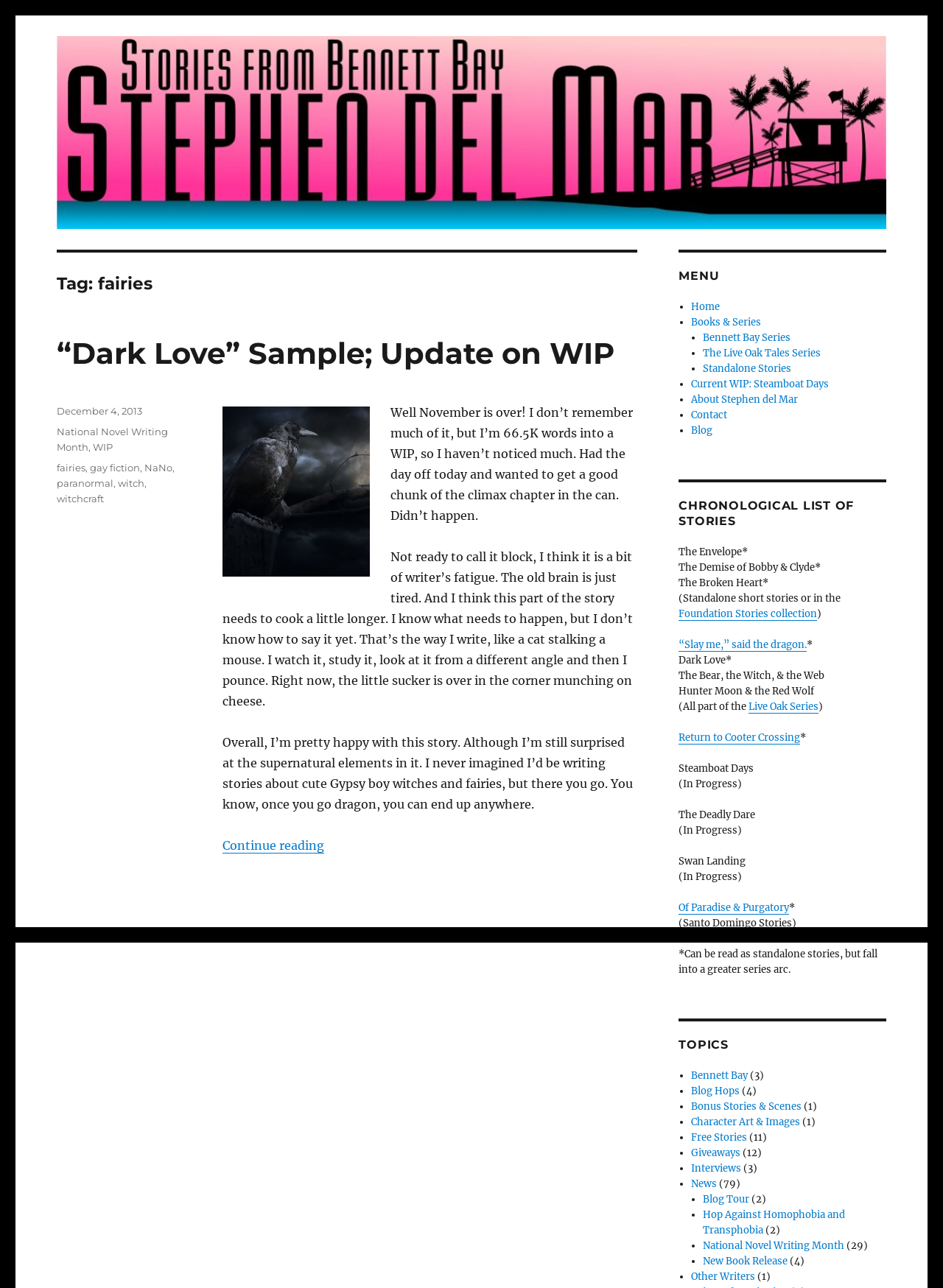Find the bounding box coordinates of the element to click in order to complete the given instruction: "Check the 'Categories' section."

[0.06, 0.33, 0.114, 0.339]